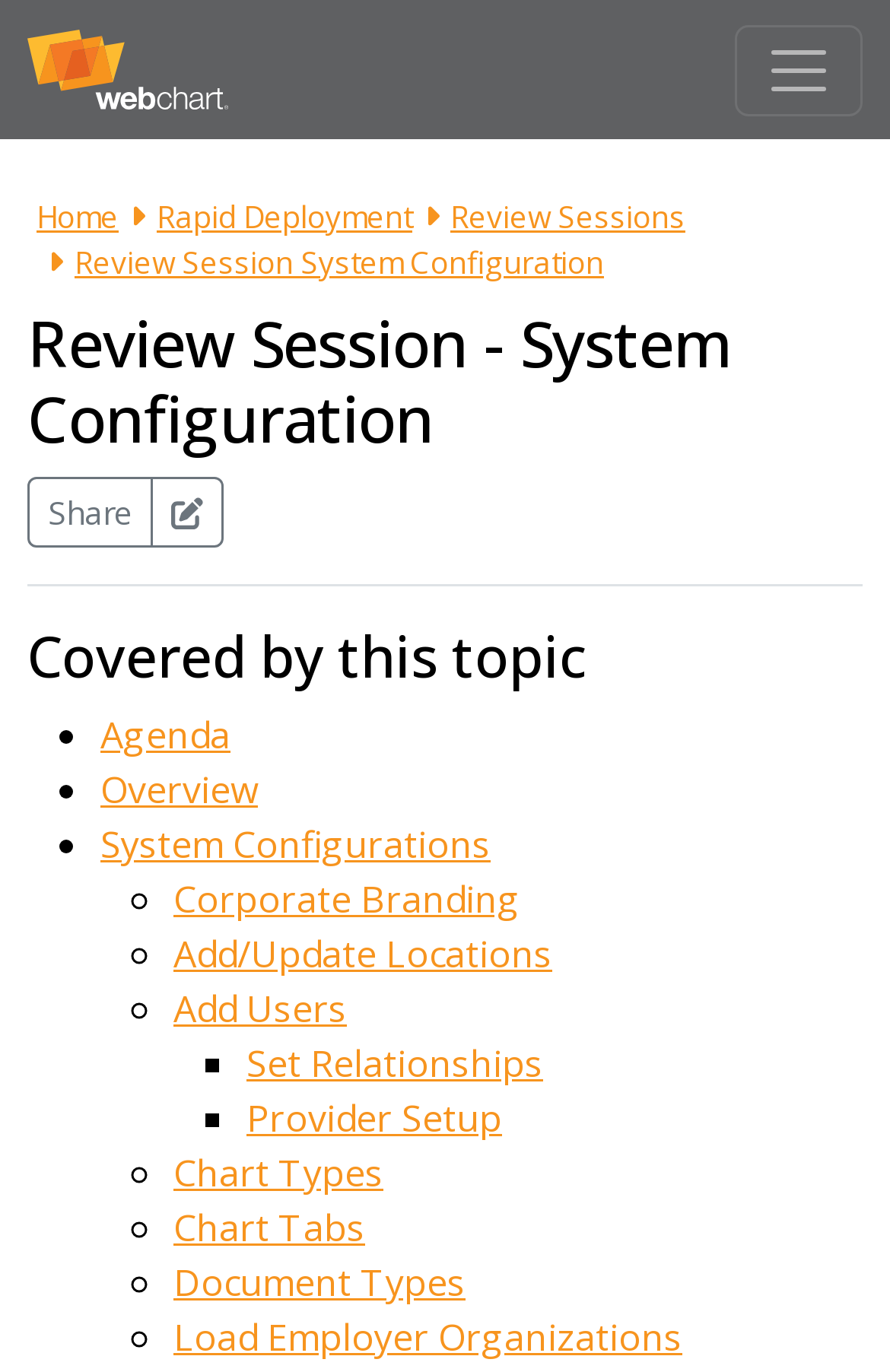Can you identify and provide the main heading of the webpage?

Review Session - System Configuration